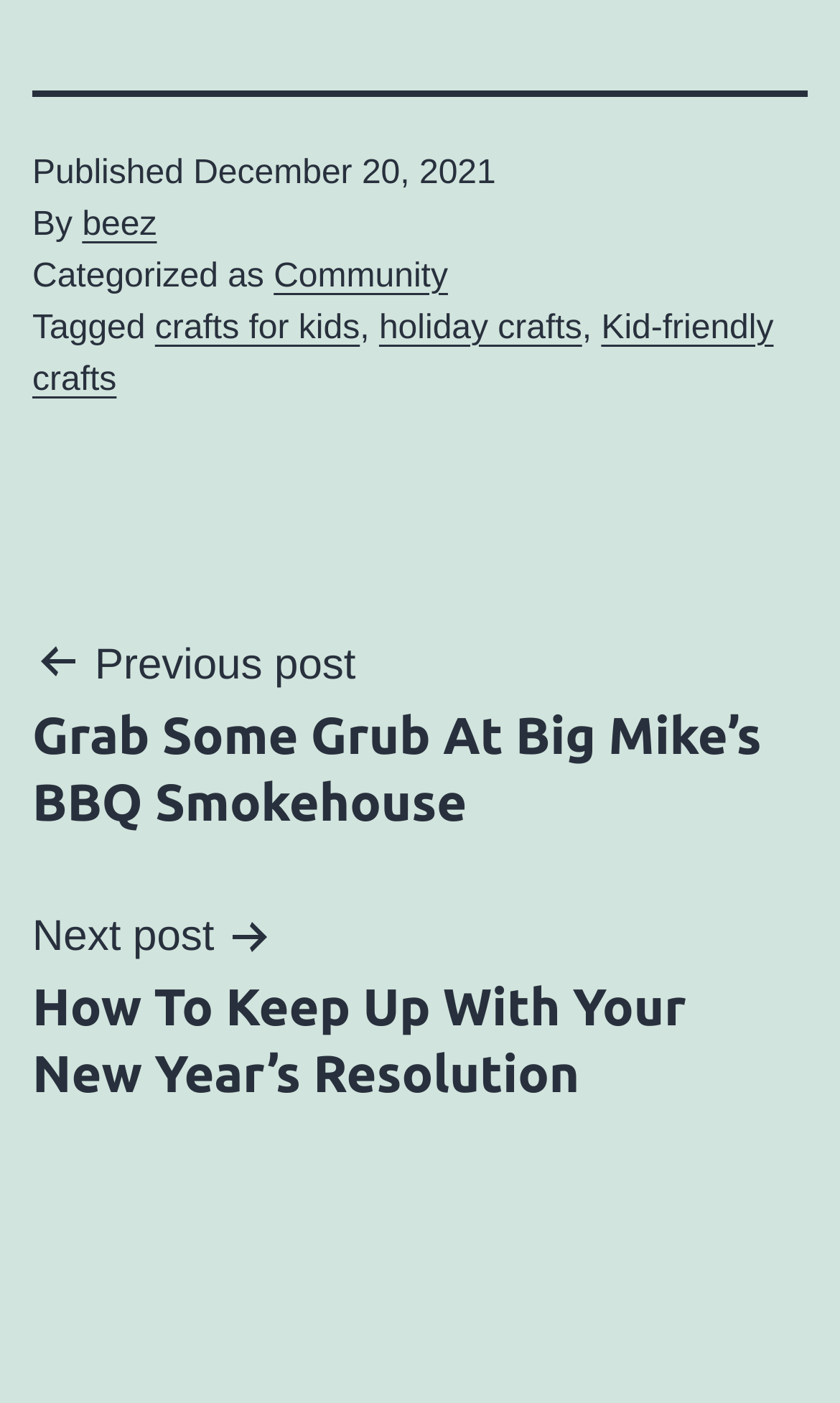What is the date of the published post?
Examine the image and give a concise answer in one word or a short phrase.

December 20, 2021